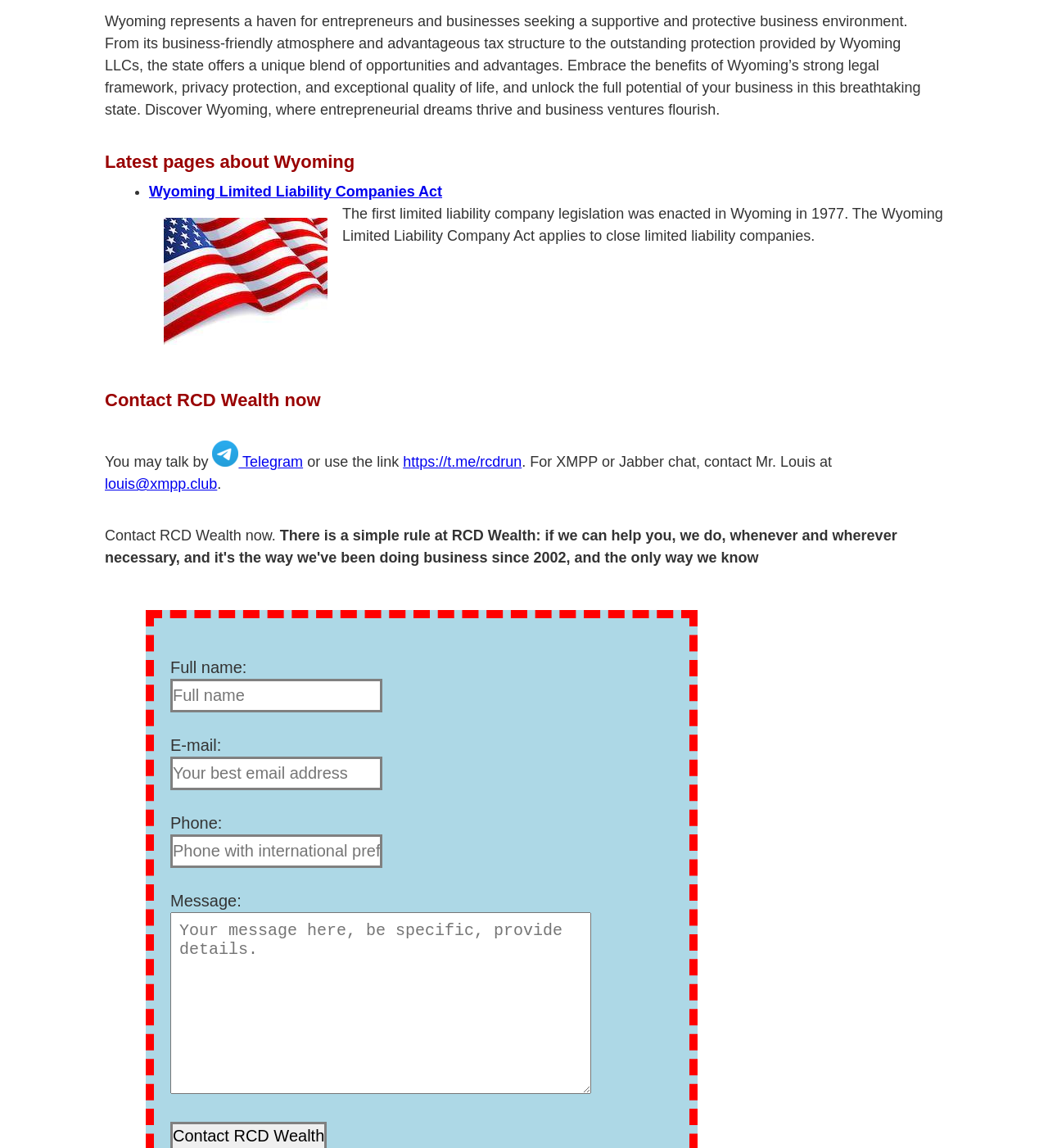Analyze the image and give a detailed response to the question:
What is the theme of the webpage?

The webpage appears to be focused on promoting Wyoming as a business-friendly state, highlighting its advantages and benefits for entrepreneurs and businesses, and providing a way to contact RCD Wealth for further information or assistance.